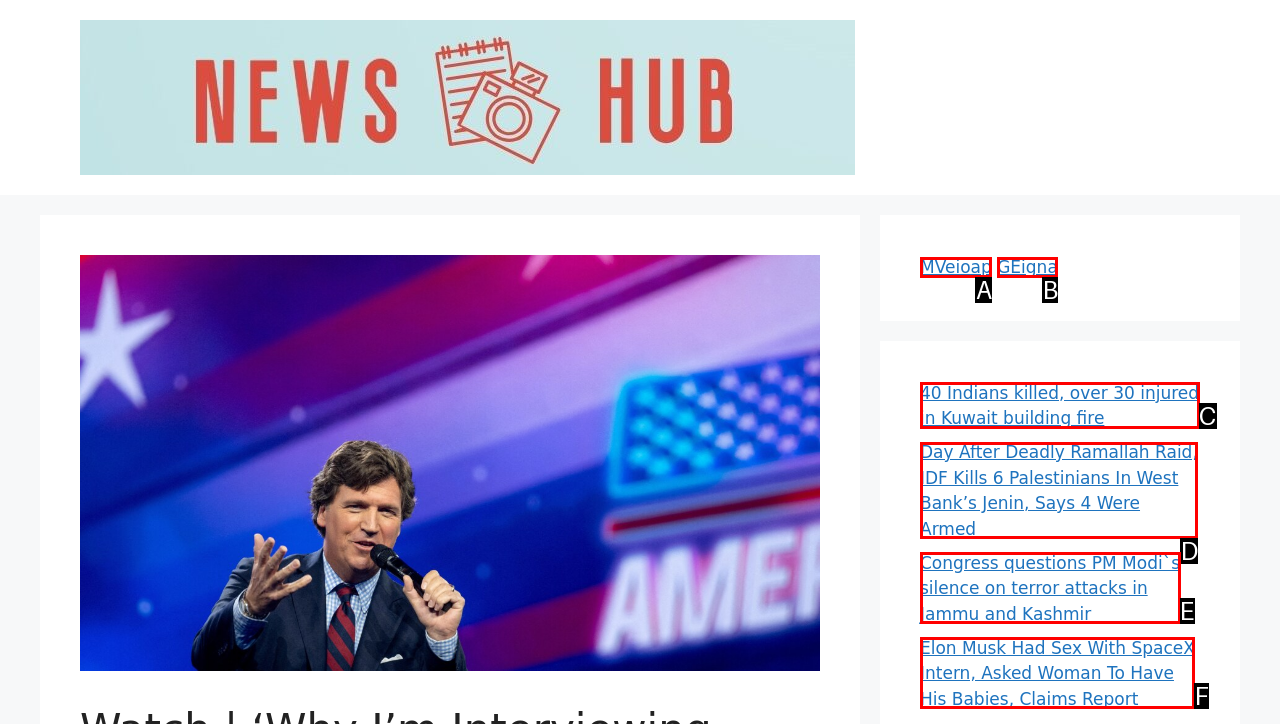Select the letter from the given choices that aligns best with the description: MVeioap. Reply with the specific letter only.

A